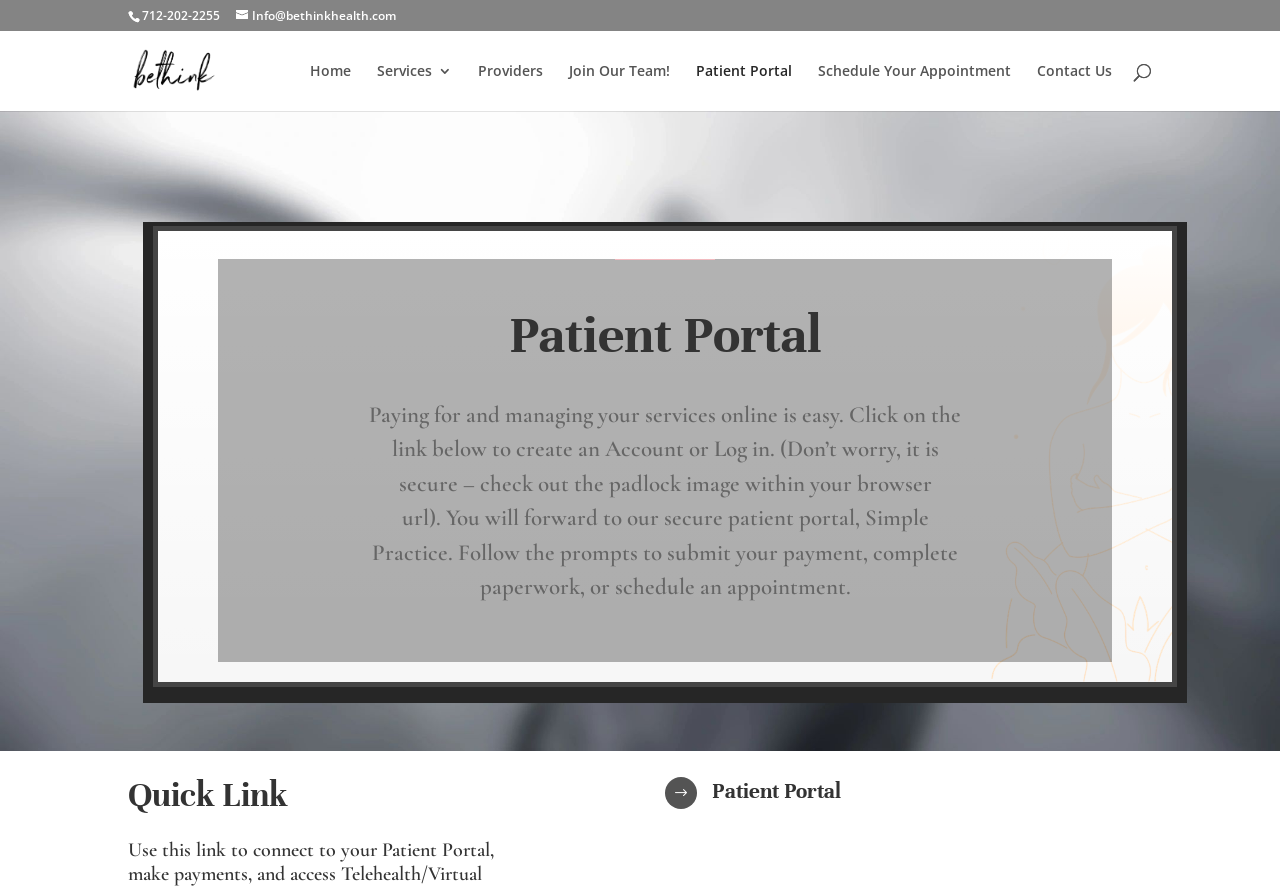Using the format (top-left x, top-left y, bottom-right x, bottom-right y), and given the element description, identify the bounding box coordinates within the screenshot: Contact Us

[0.81, 0.072, 0.869, 0.125]